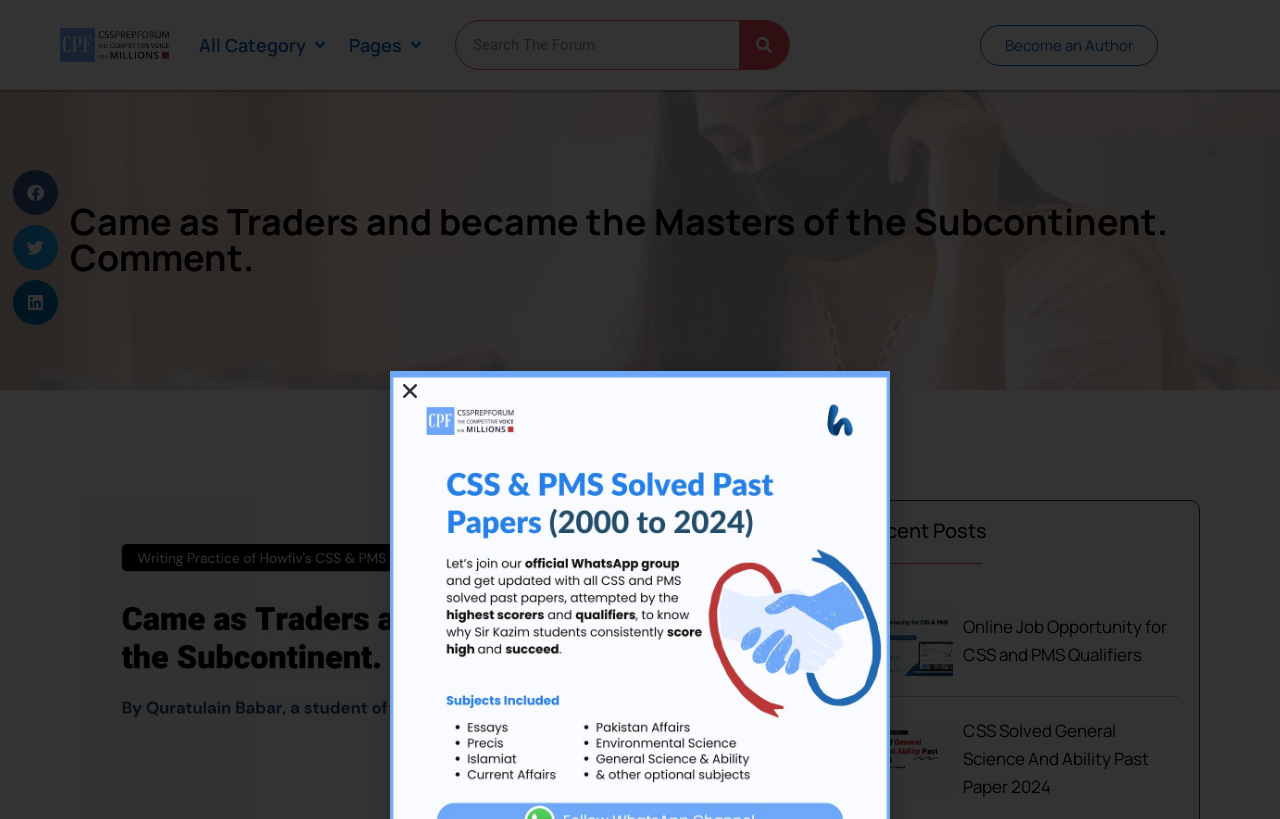Could you highlight the region that needs to be clicked to execute the instruction: "Share on facebook"?

[0.01, 0.208, 0.045, 0.263]